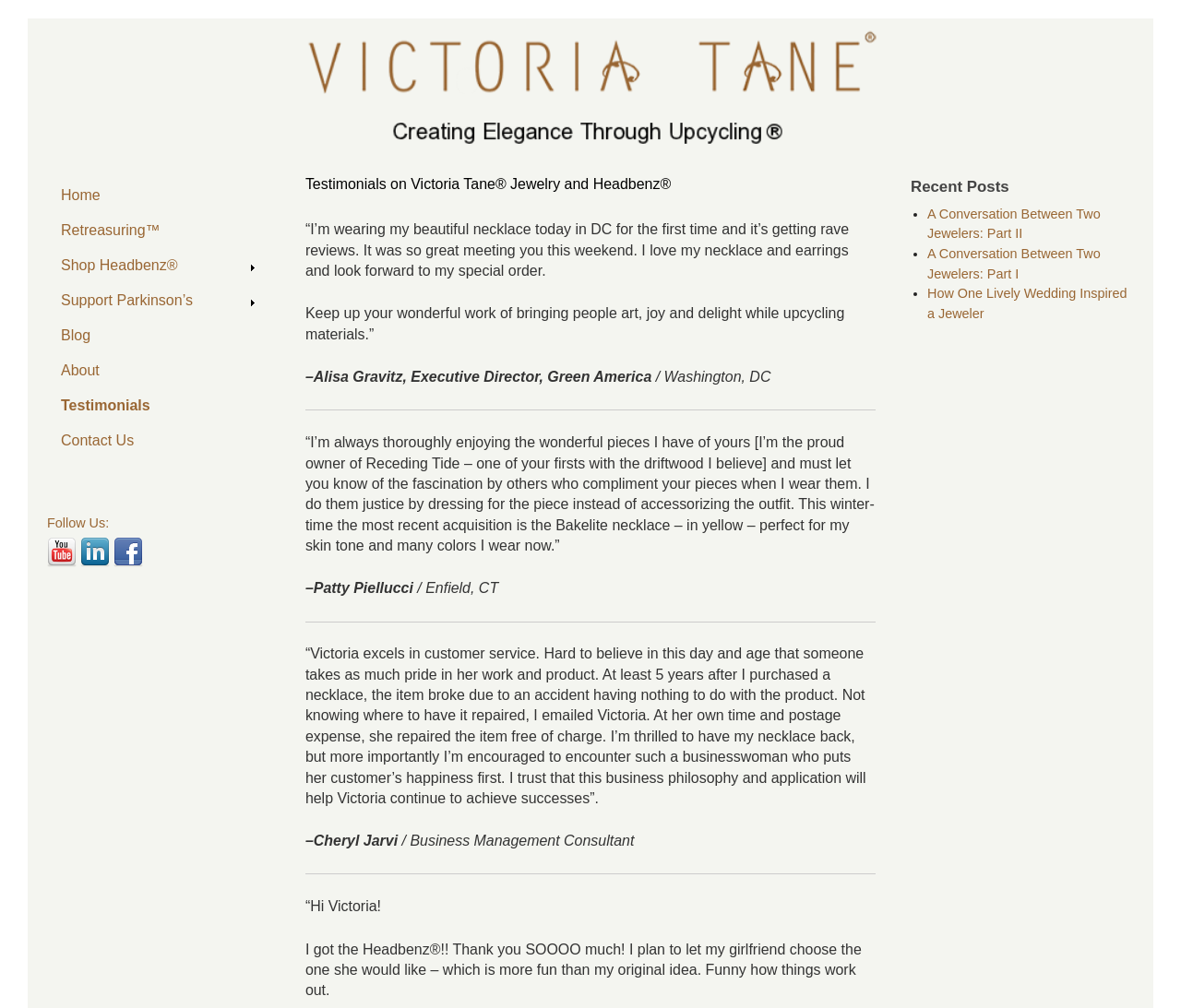Please identify the bounding box coordinates of the clickable region that I should interact with to perform the following instruction: "Read the blog post 'A Conversation Between Two Jewelers: Part II'". The coordinates should be expressed as four float numbers between 0 and 1, i.e., [left, top, right, bottom].

[0.785, 0.205, 0.932, 0.239]